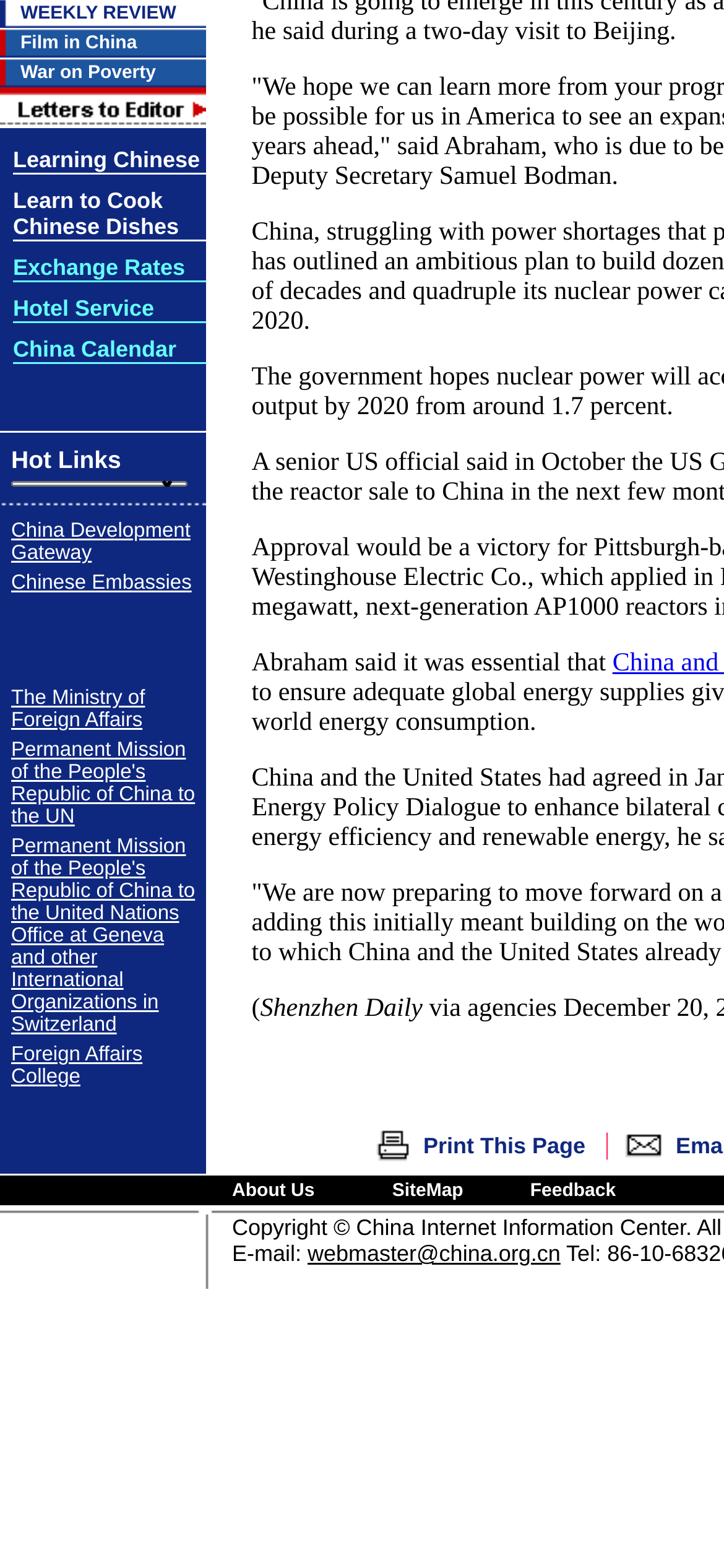Bounding box coordinates are specified in the format (top-left x, top-left y, bottom-right x, bottom-right y). All values are floating point numbers bounded between 0 and 1. Please provide the bounding box coordinate of the region this sentence describes: The Ministry of Foreign Affairs

[0.015, 0.438, 0.2, 0.467]